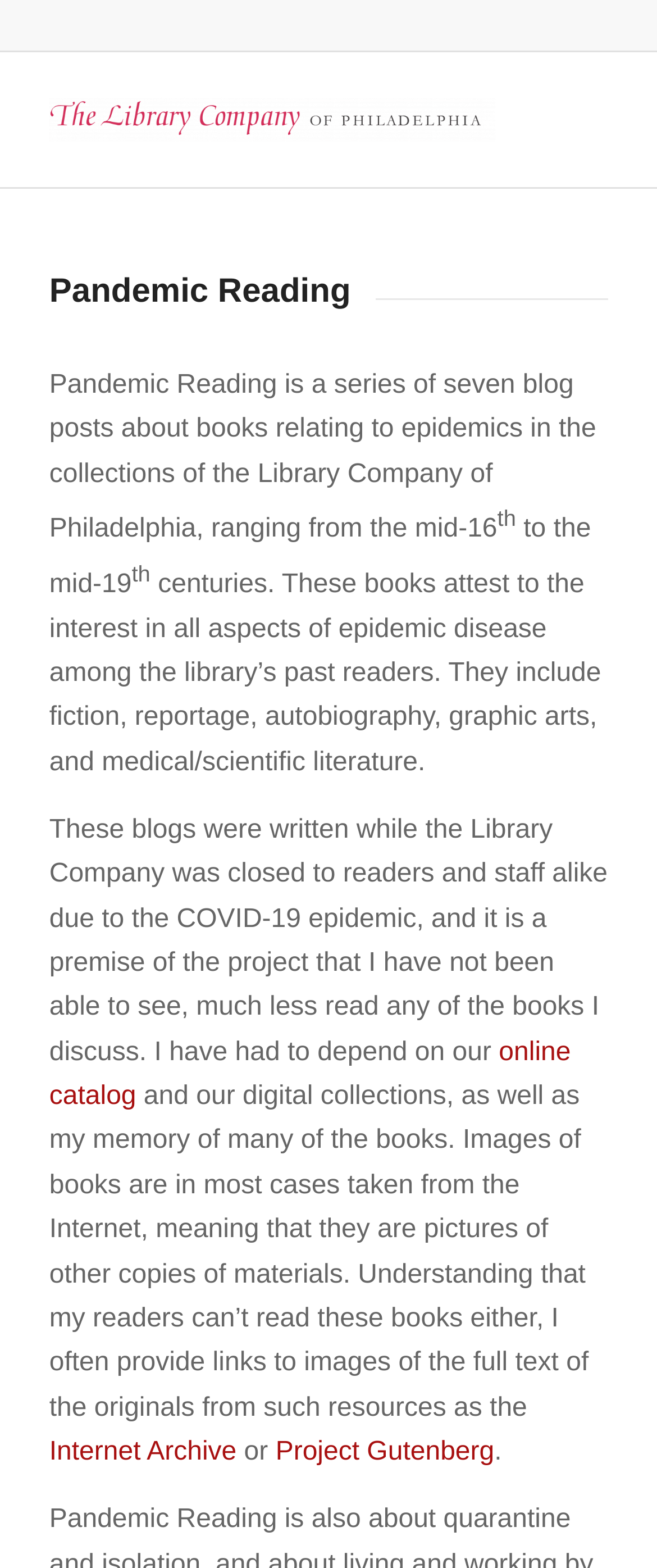What resources are used to provide links to full text of originals?
Carefully examine the image and provide a detailed answer to the question.

The author provides links to images of the full text of the originals from resources such as the Internet Archive and Project Gutenberg, since readers cannot access the physical books.